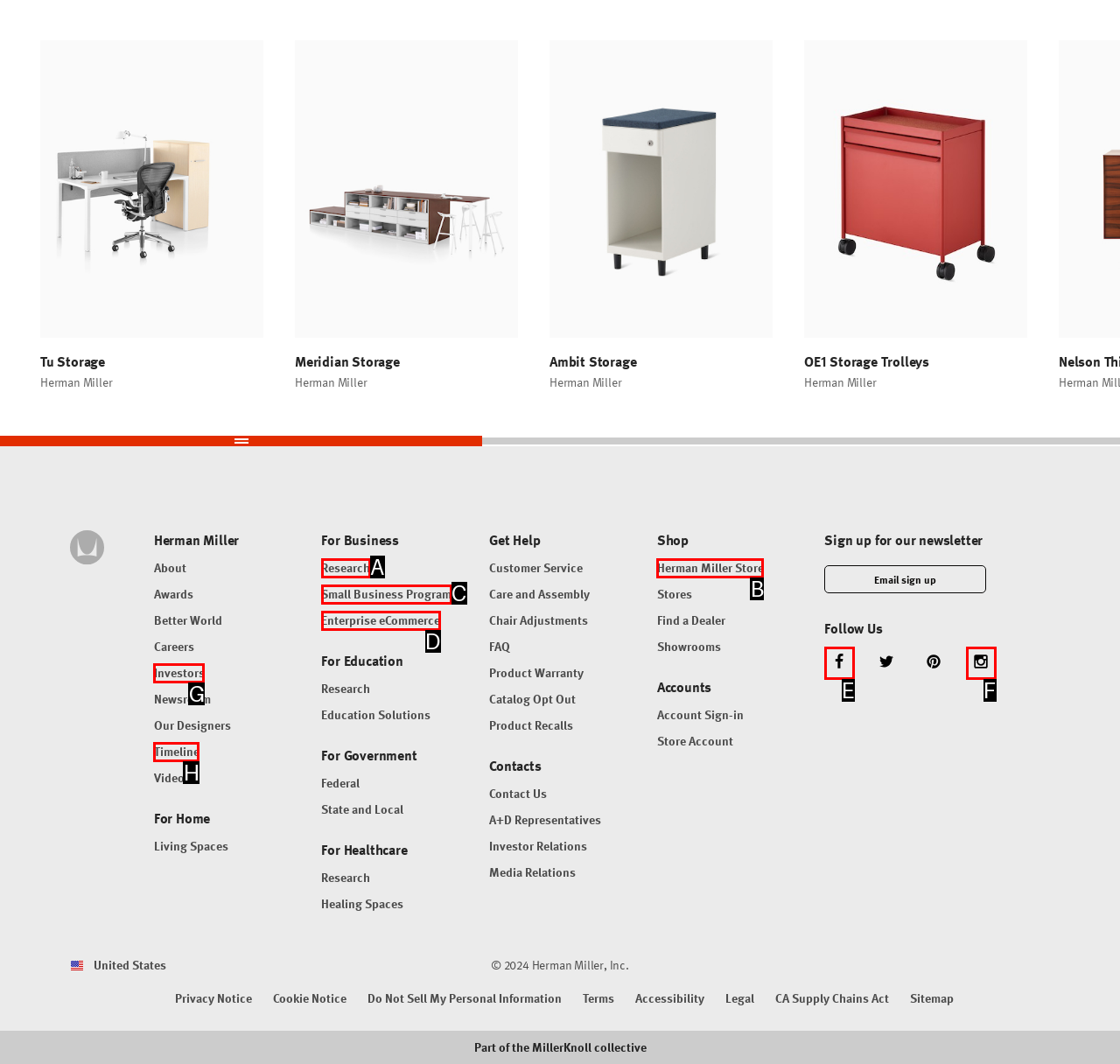From the given choices, determine which HTML element aligns with the description: Herman Miller Store Respond with the letter of the appropriate option.

B